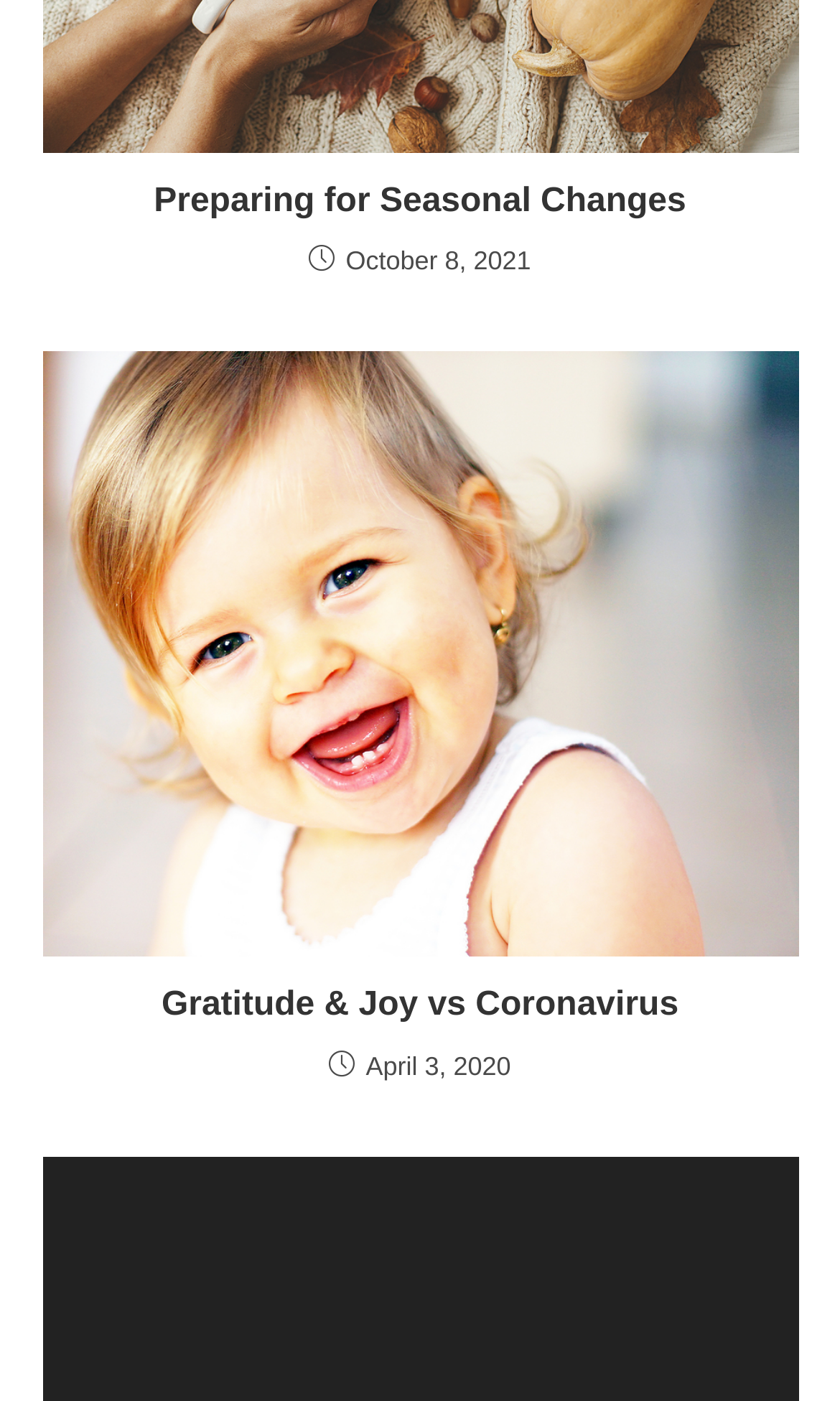Reply to the question below using a single word or brief phrase:
How many articles are on this webpage?

2